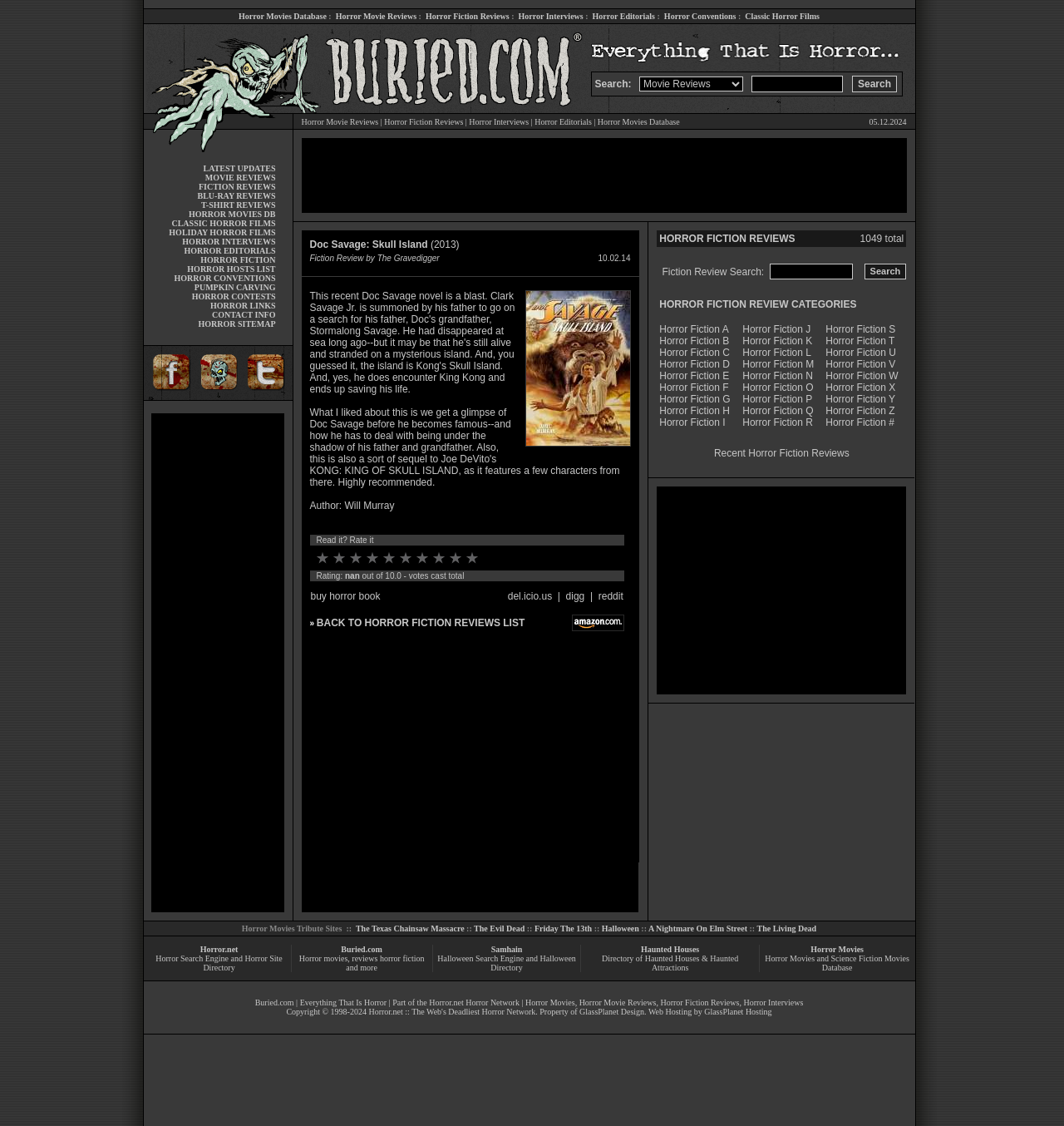Provide a brief response to the question using a single word or phrase: 
What type of content is featured on this website?

Reviews and articles